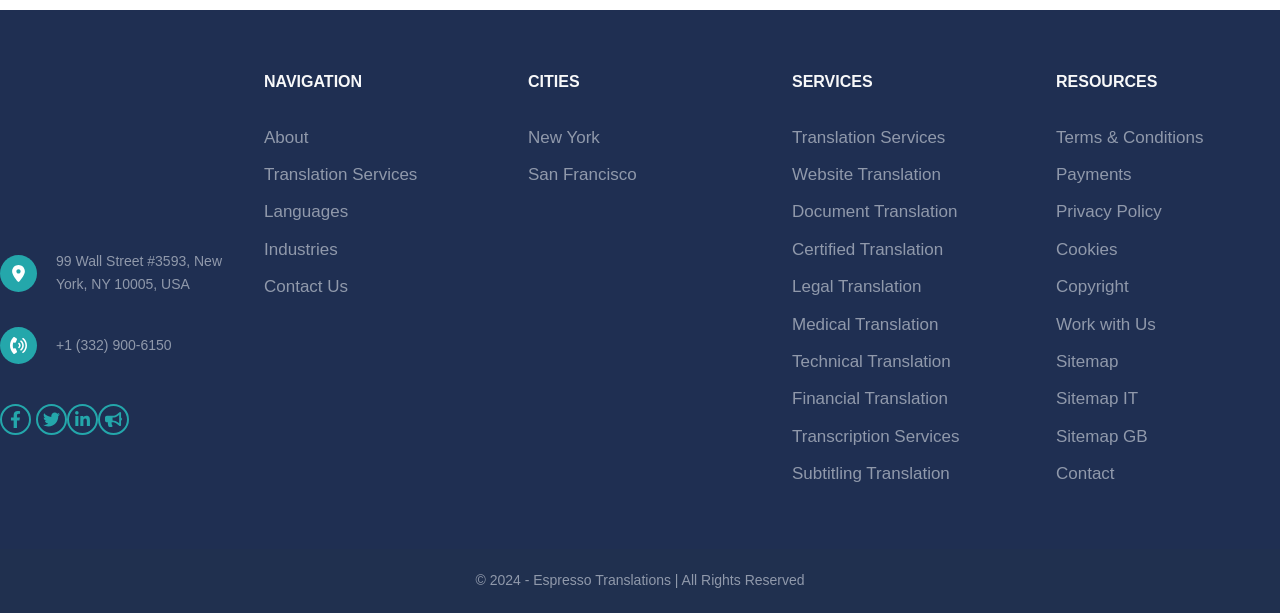What is the copyright year of the website?
Please look at the screenshot and answer using one word or phrase.

2024